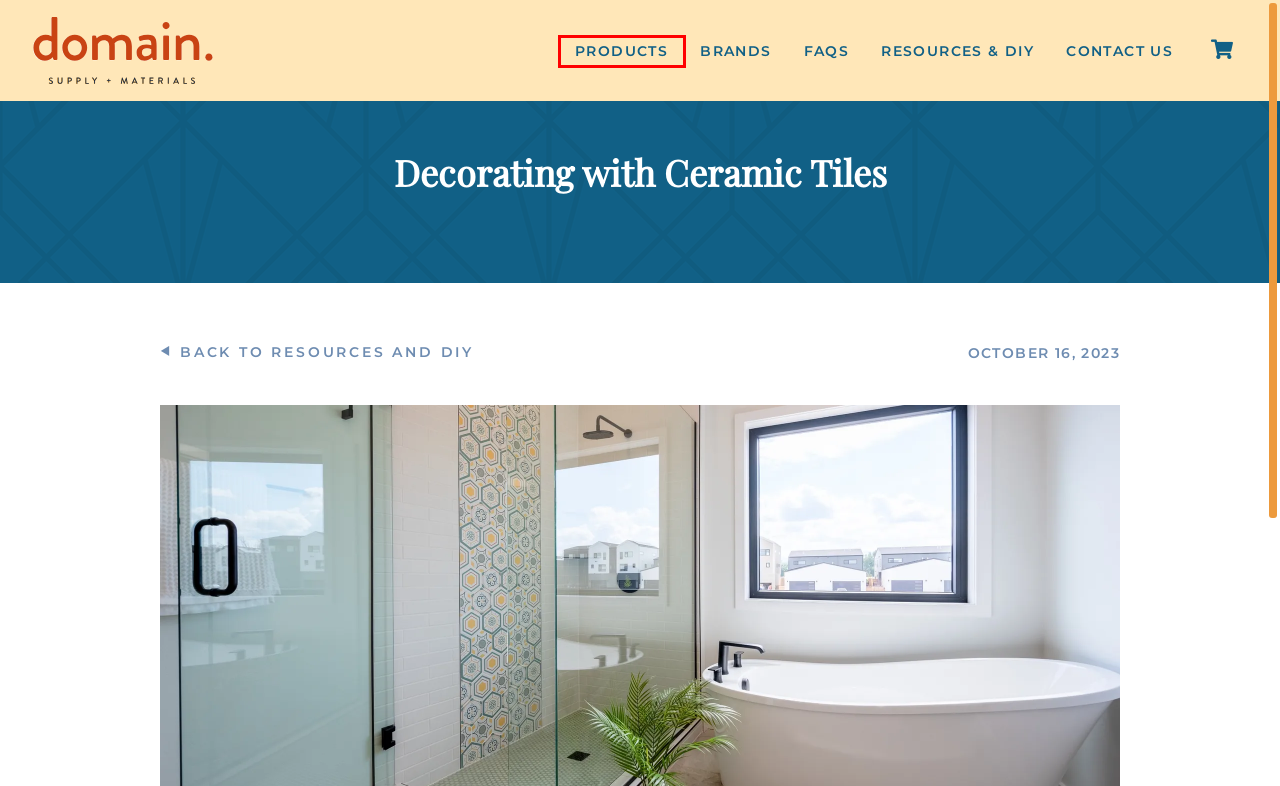You have a screenshot of a webpage with a red rectangle bounding box. Identify the best webpage description that corresponds to the new webpage after clicking the element within the red bounding box. Here are the candidates:
A. Frequently Asked Questions | Domain Home Supply & Materials
B. Refunds & Returns | Domain Home Improvement Supply & Materials
C. Brands List | Domain Supply & Materials
D. Contact Us | Domain Supply & Materials
E. Privacy Policy Domain Home Supply & Materials
F. Products | Domain Home Supply & Materials | Home Improvement
G. Shipping & Handling | Domain Supply & Materials
H. Resources & DIY | Domain Supply & Materials

F